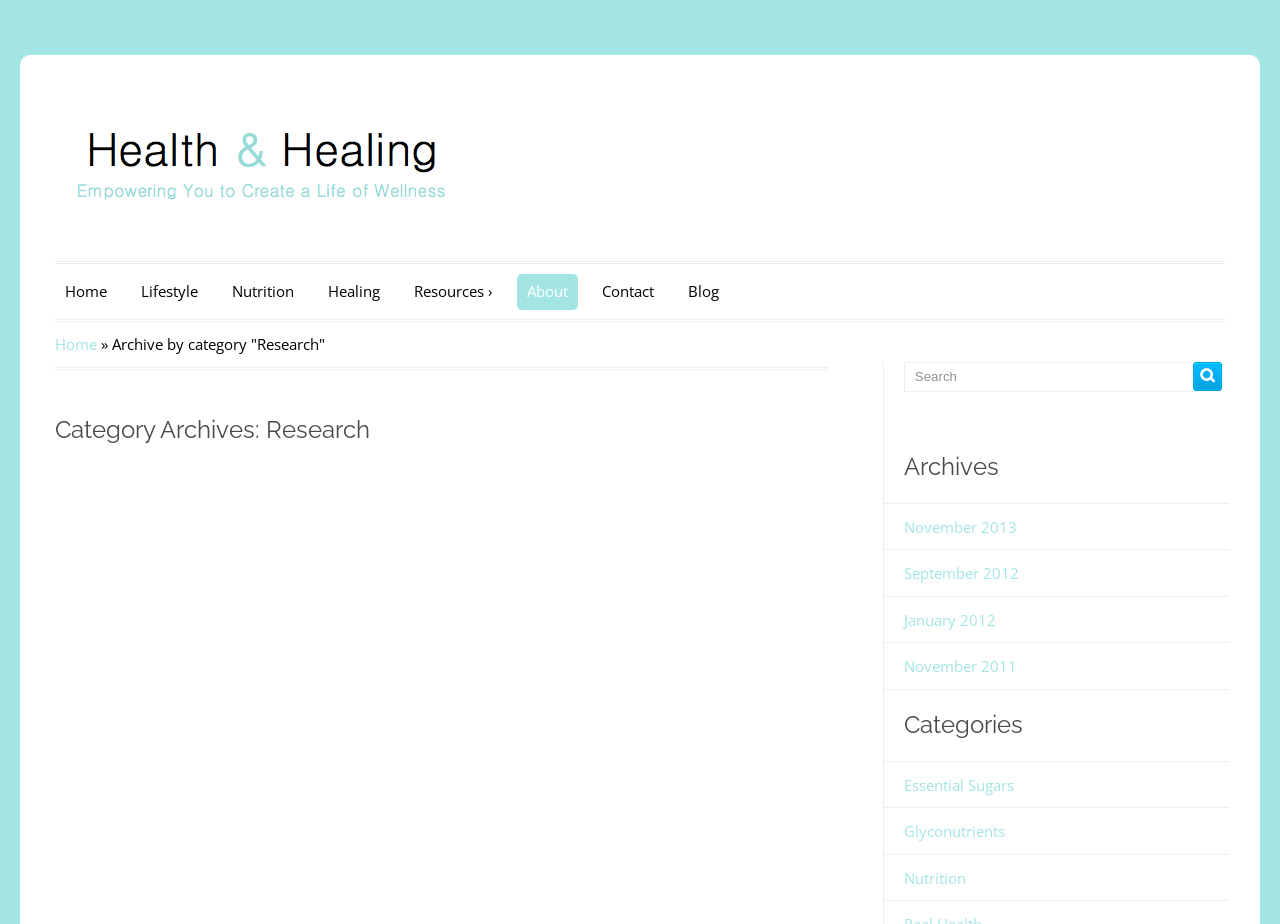From the screenshot, find the bounding box of the UI element matching this description: "The Immune System". Supply the bounding box coordinates in the form [left, top, right, bottom], each a float between 0 and 1.

[0.498, 0.606, 0.609, 0.628]